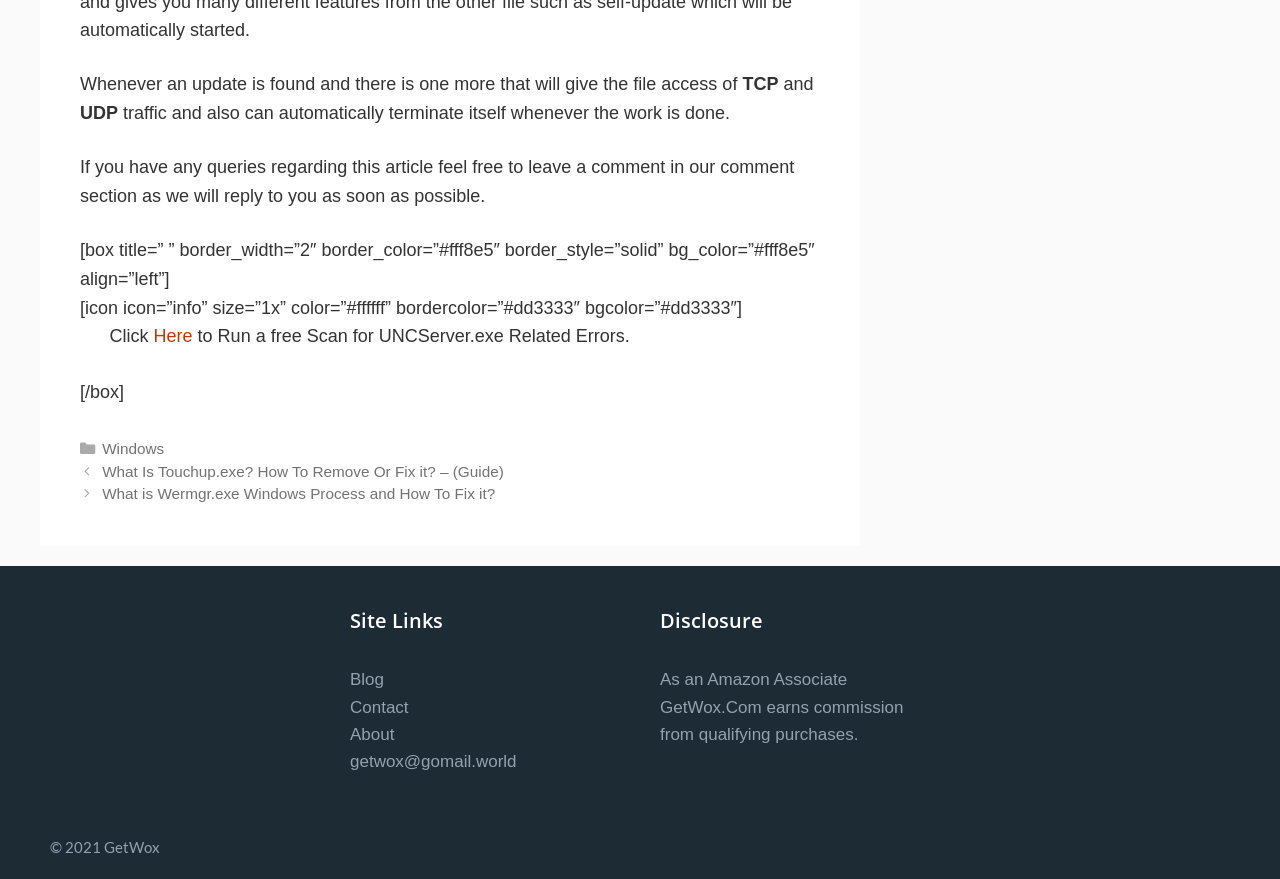Identify the bounding box coordinates of the clickable section necessary to follow the following instruction: "Contact us". The coordinates should be presented as four float numbers from 0 to 1, i.e., [left, top, right, bottom].

[0.273, 0.794, 0.319, 0.815]